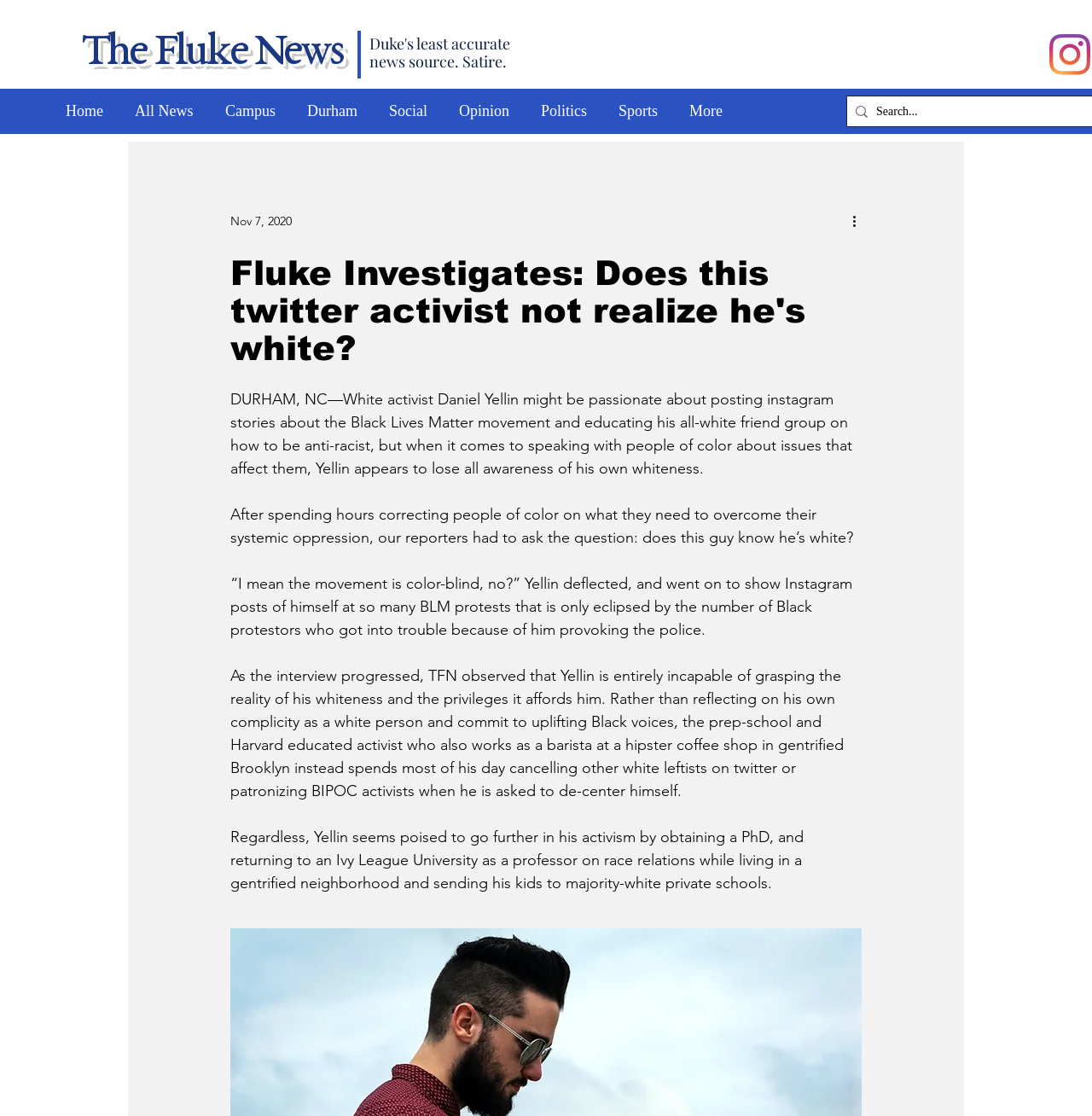Extract the main heading from the webpage content.

Fluke Investigates: Does this twitter activist not realize he's white?